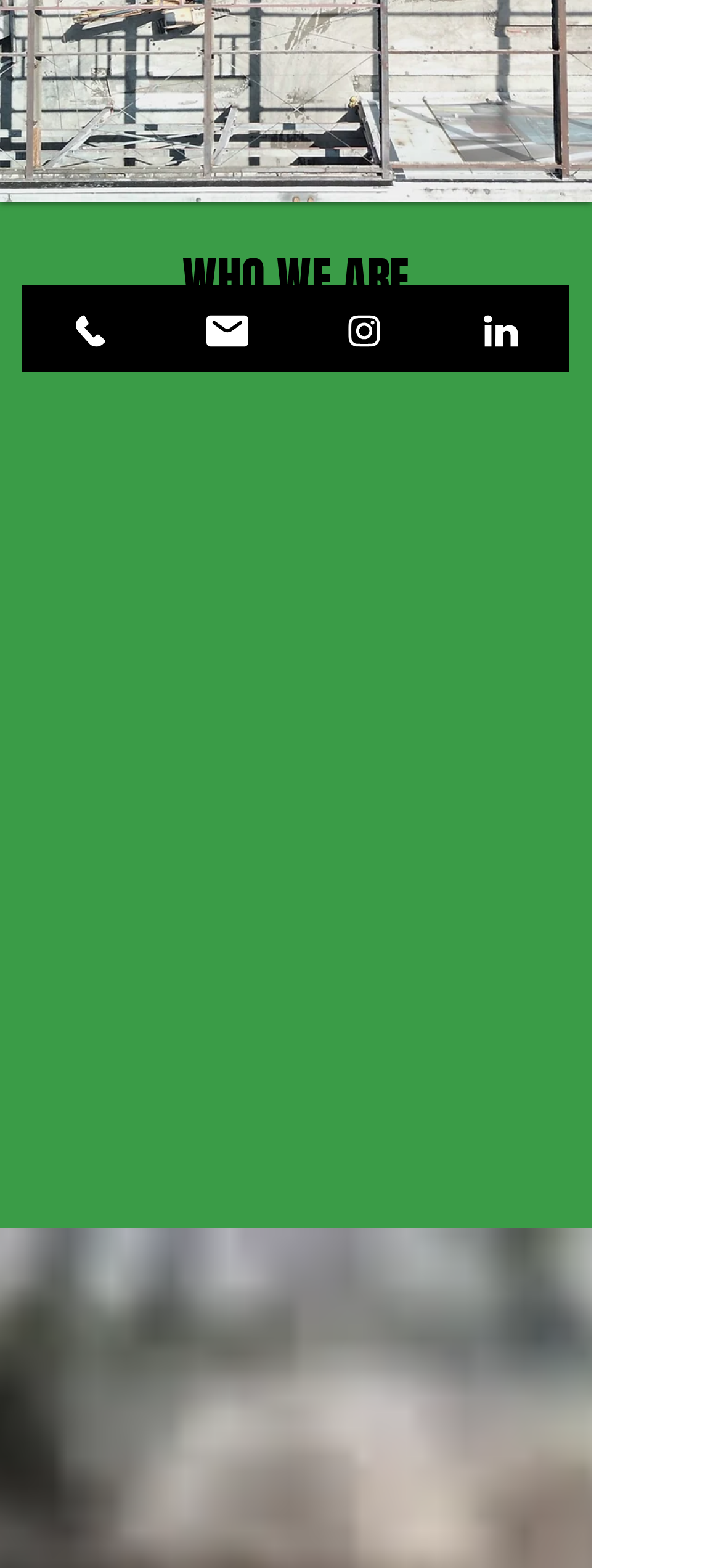Return the bounding box coordinates of the UI element that corresponds to this description: "Phone". The coordinates must be given as four float numbers in the range of 0 and 1, [left, top, right, bottom].

[0.031, 0.182, 0.221, 0.237]